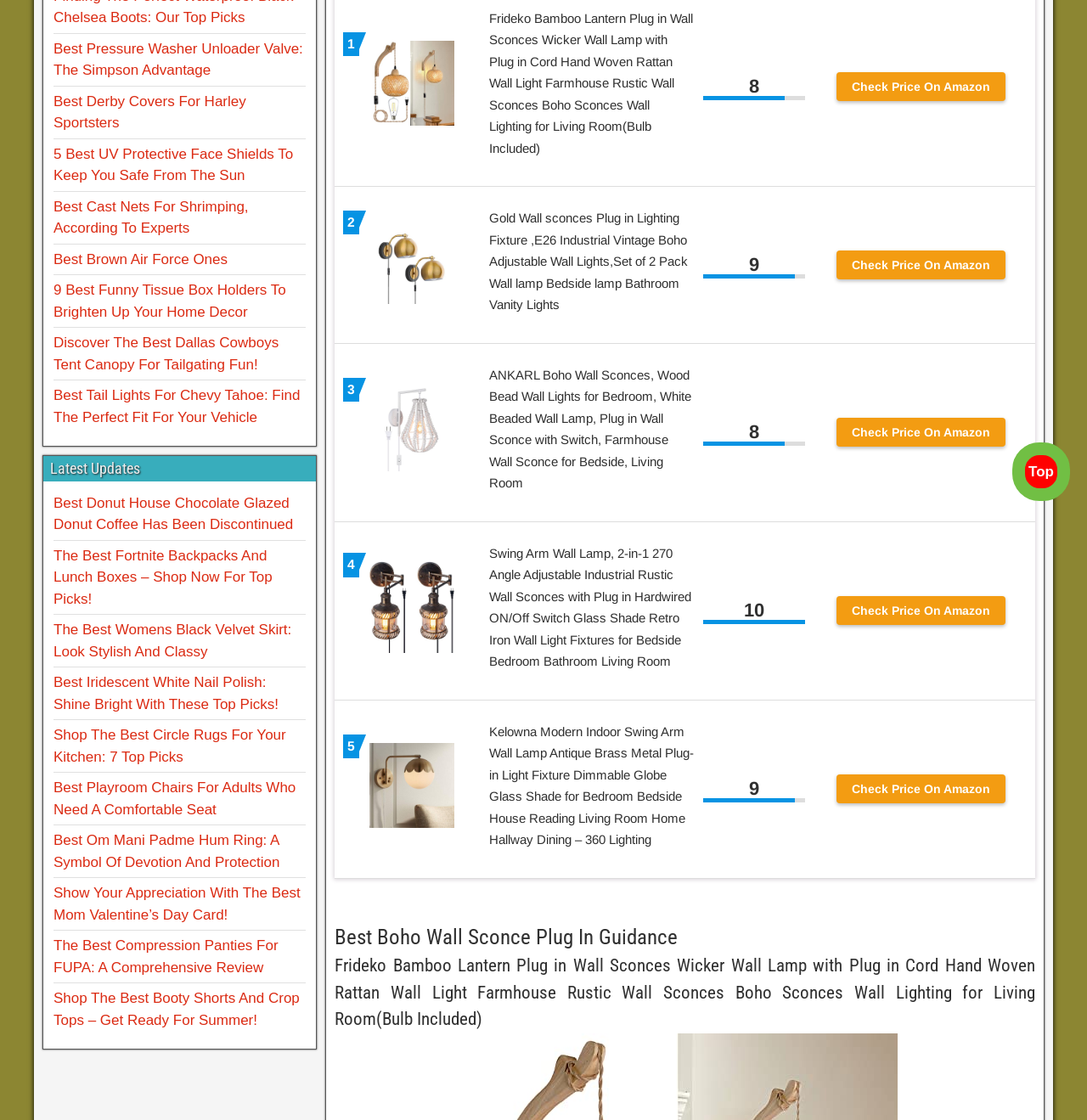Based on the element description: "Check Price On Amazon", identify the bounding box coordinates for this UI element. The coordinates must be four float numbers between 0 and 1, listed as [left, top, right, bottom].

[0.769, 0.532, 0.925, 0.558]